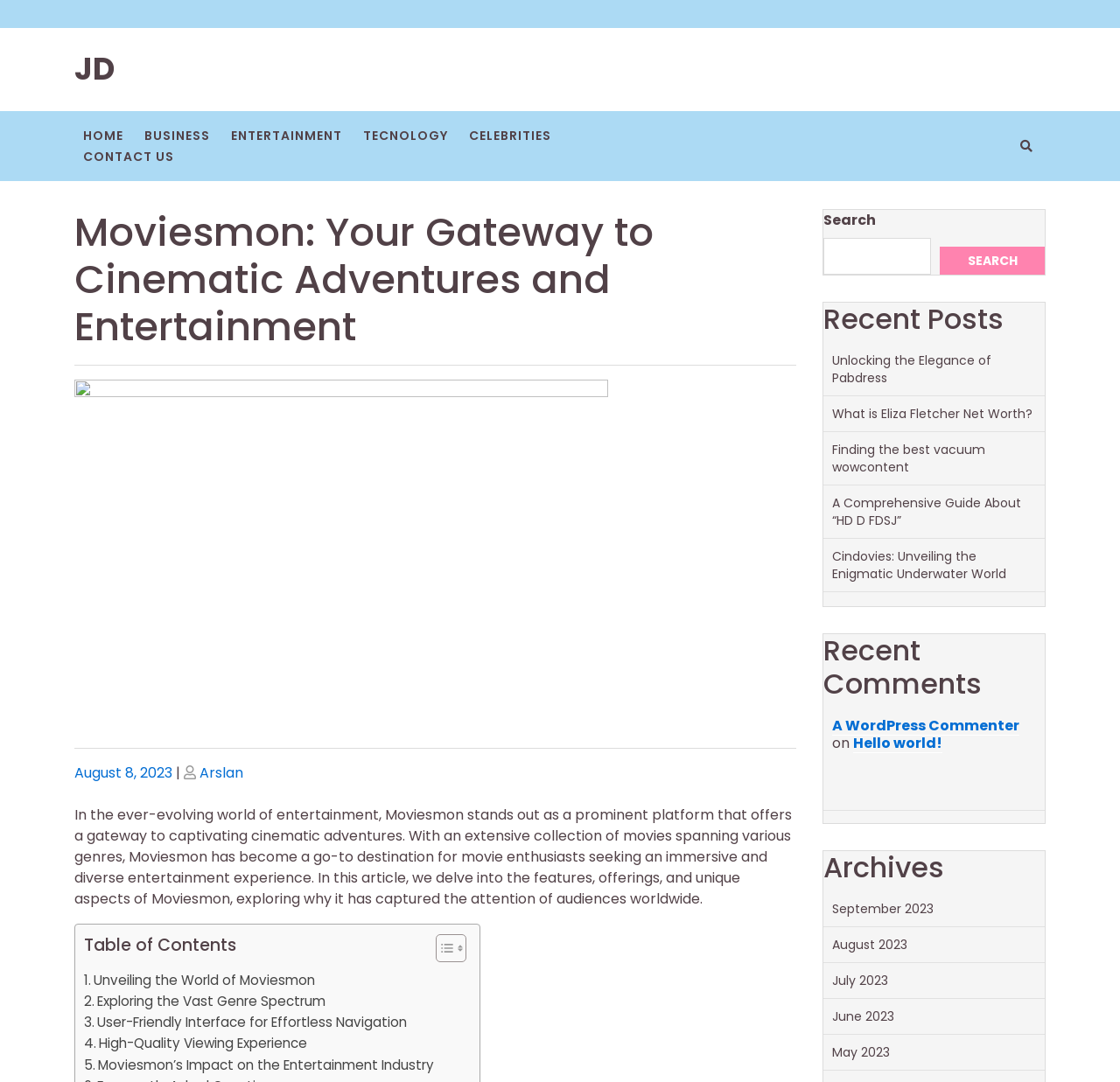Determine the bounding box coordinates of the clickable region to execute the instruction: "Click on HOME". The coordinates should be four float numbers between 0 and 1, denoted as [left, top, right, bottom].

[0.066, 0.109, 0.118, 0.141]